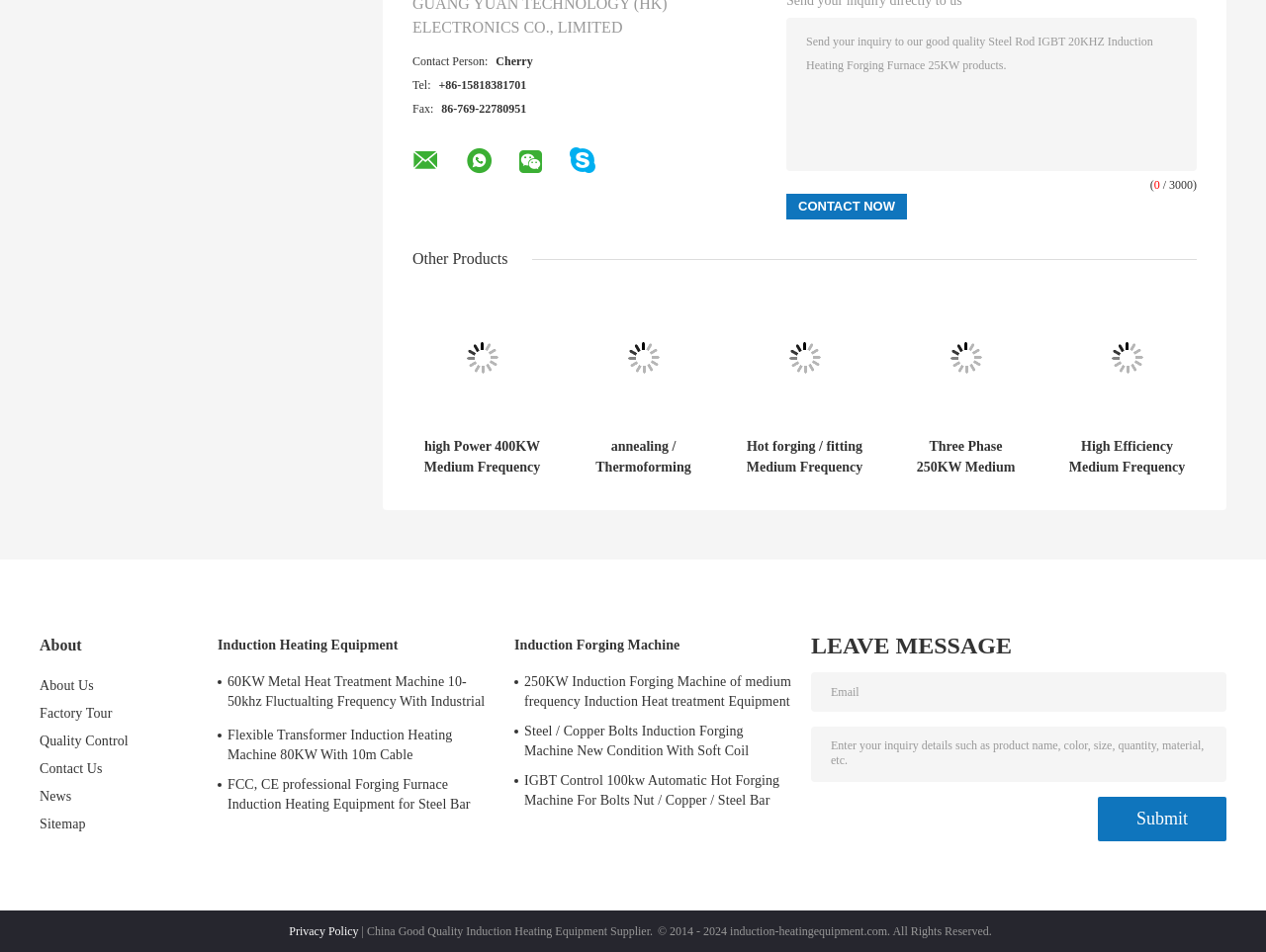Please identify the coordinates of the bounding box for the clickable region that will accomplish this instruction: "View high Power 400KW Medium Frequency Induction Heating Equipment".

[0.326, 0.303, 0.436, 0.449]